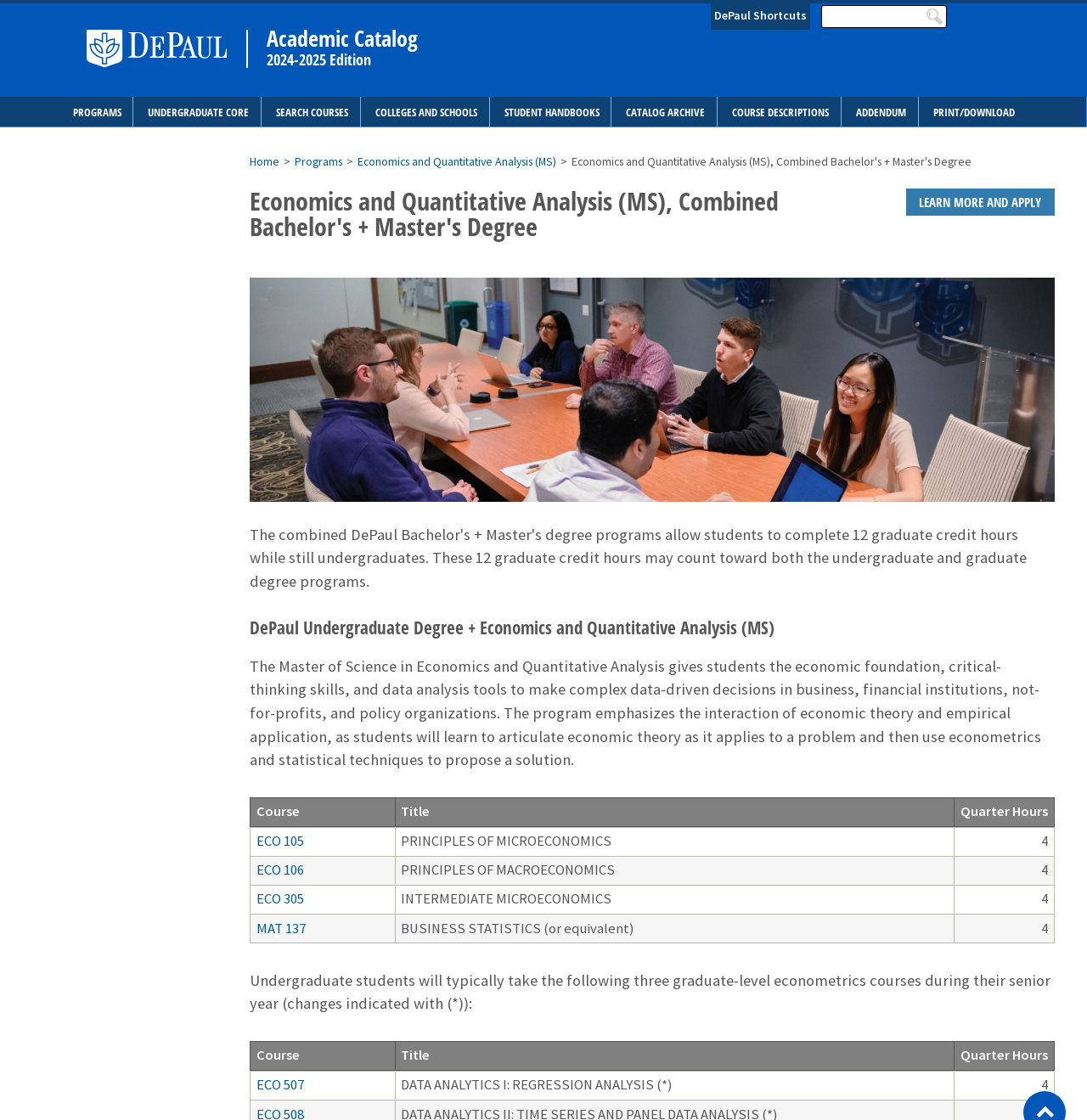Locate the bounding box coordinates of the clickable area needed to fulfill the instruction: "Submit search".

[0.852, 0.007, 0.867, 0.022]